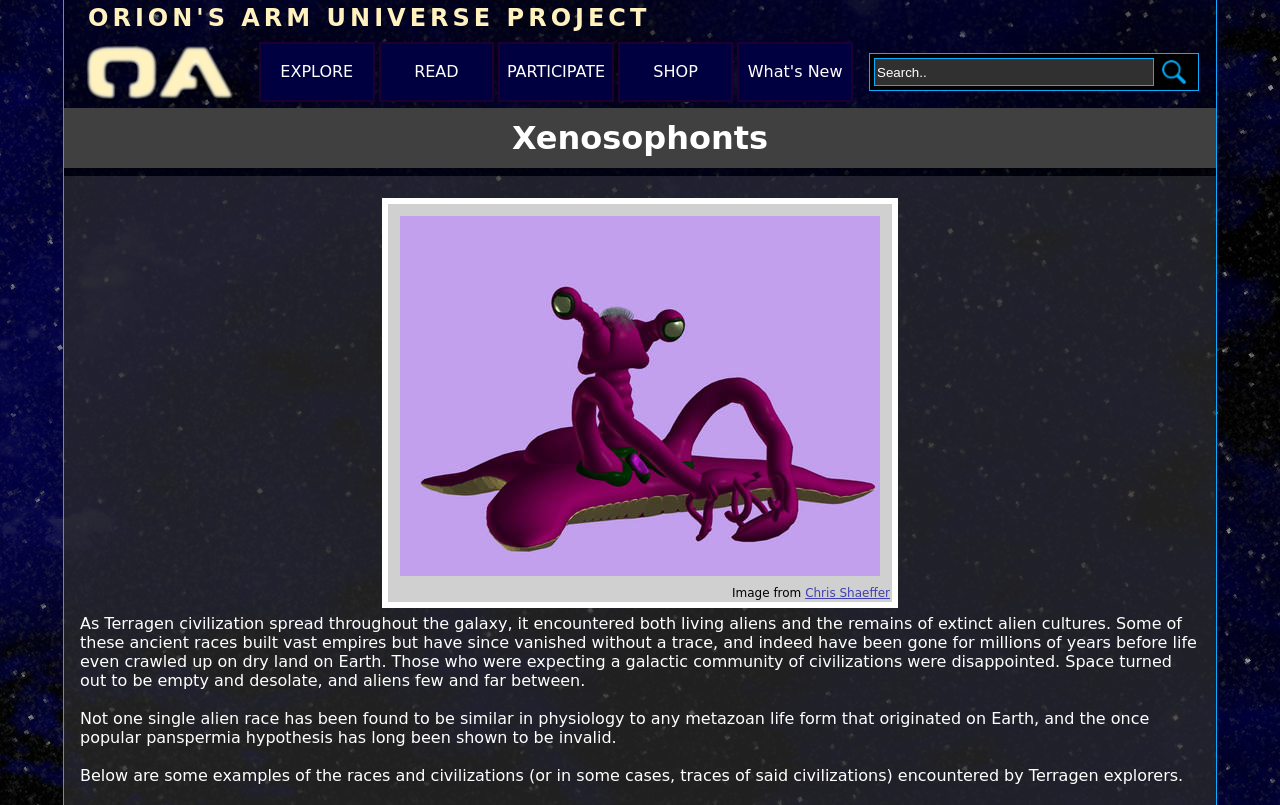Please identify the bounding box coordinates of the element's region that needs to be clicked to fulfill the following instruction: "Inquire about the product". The bounding box coordinates should consist of four float numbers between 0 and 1, i.e., [left, top, right, bottom].

None